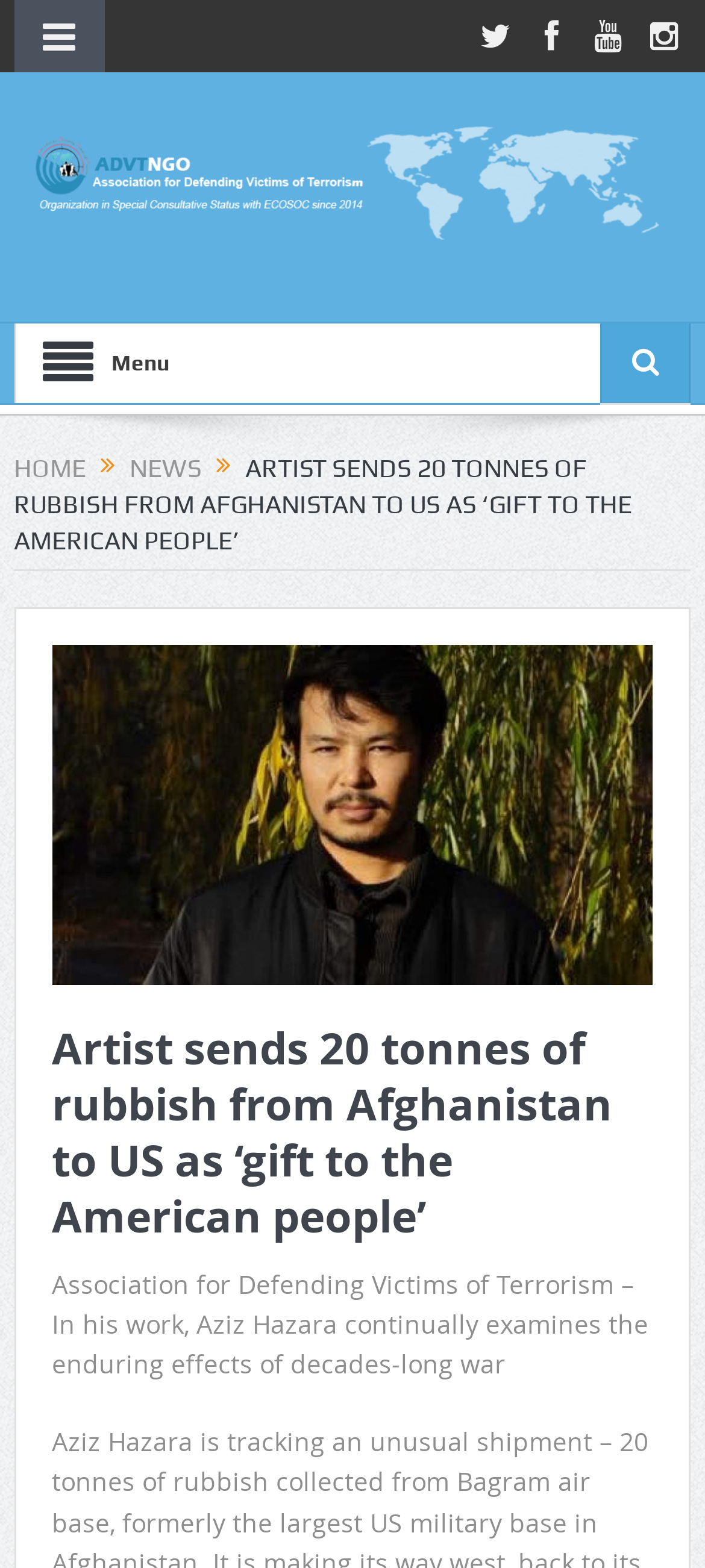Summarize the contents and layout of the webpage in detail.

The webpage is about an article titled "Artist sends 20 tonnes of rubbish from Afghanistan to US as ‘gift to the American people’" on the Association for Defending Victims of Terrorism website. 

At the top left corner, there is a logo of the Association for Defending Victims of Terrorism, accompanied by a link to the organization's homepage. Next to the logo, there are four social media links. 

Below the logo, there is a menu button labeled "Menu". To the right of the menu button, there are two navigation links, "HOME" and "NEWS". 

The main content of the webpage is an article about an artist, Aziz Hazara, who sent 20 tonnes of rubbish from Afghanistan to the US as a gift to the American people. The article title is in a large font size and is followed by an image related to the article. 

Below the image, there is a brief summary of the article, which describes Aziz Hazara's work examining the effects of decades-long war.